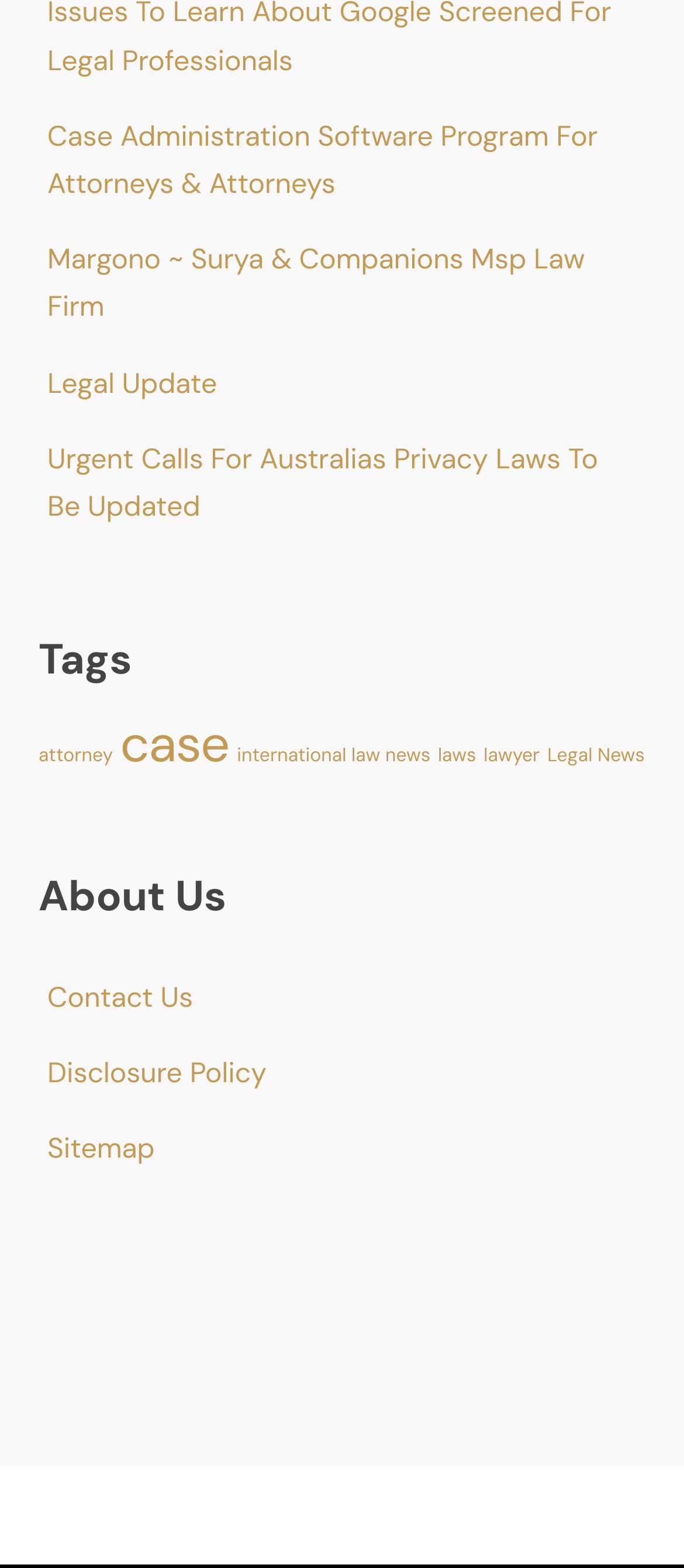Please identify the bounding box coordinates of the element on the webpage that should be clicked to follow this instruction: "Read Legal Update". The bounding box coordinates should be given as four float numbers between 0 and 1, formatted as [left, top, right, bottom].

[0.069, 0.229, 0.317, 0.259]